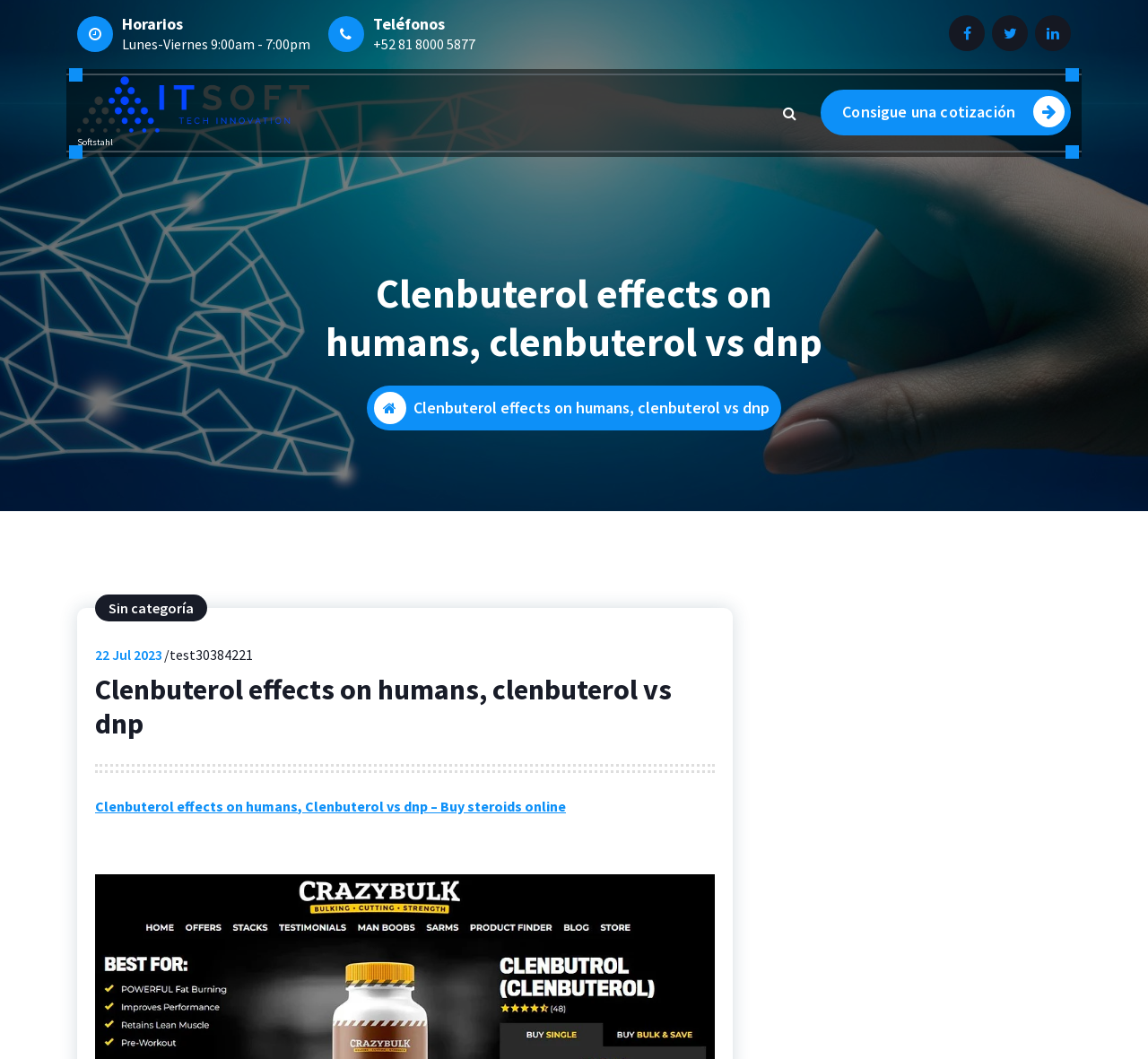Predict the bounding box coordinates of the UI element that matches this description: "+52 81 8000 5877". The coordinates should be in the format [left, top, right, bottom] with each value between 0 and 1.

[0.765, 0.776, 0.854, 0.793]